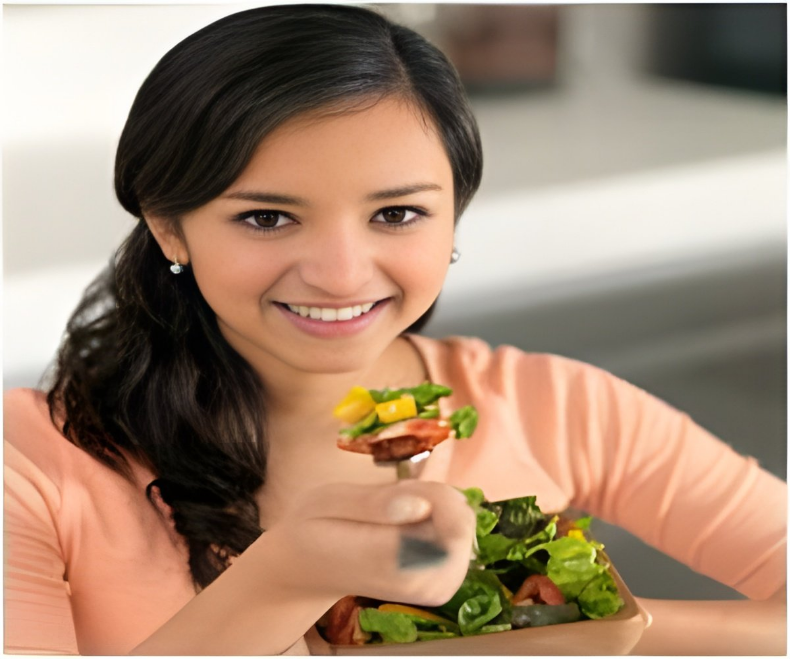Offer an in-depth caption for the image.

The image features a young woman with long, dark hair styled in soft waves, presenting a cheerful and inviting expression. She is holding a fork with a colorful bite of fresh salad, topped with vibrant pieces of yellow and green vegetables. Her attire is a light peach-colored shirt, which complements her warm, engaging smile. The background is softly blurred, emphasizing her as the focal point while hinting at a casual dining environment. This image conveys themes of healthy eating and enjoyment of nutritious food, likely in the context of wellness or healthy living, resonating with the accompanying text about women finding joy in their relationships and life after age 50.